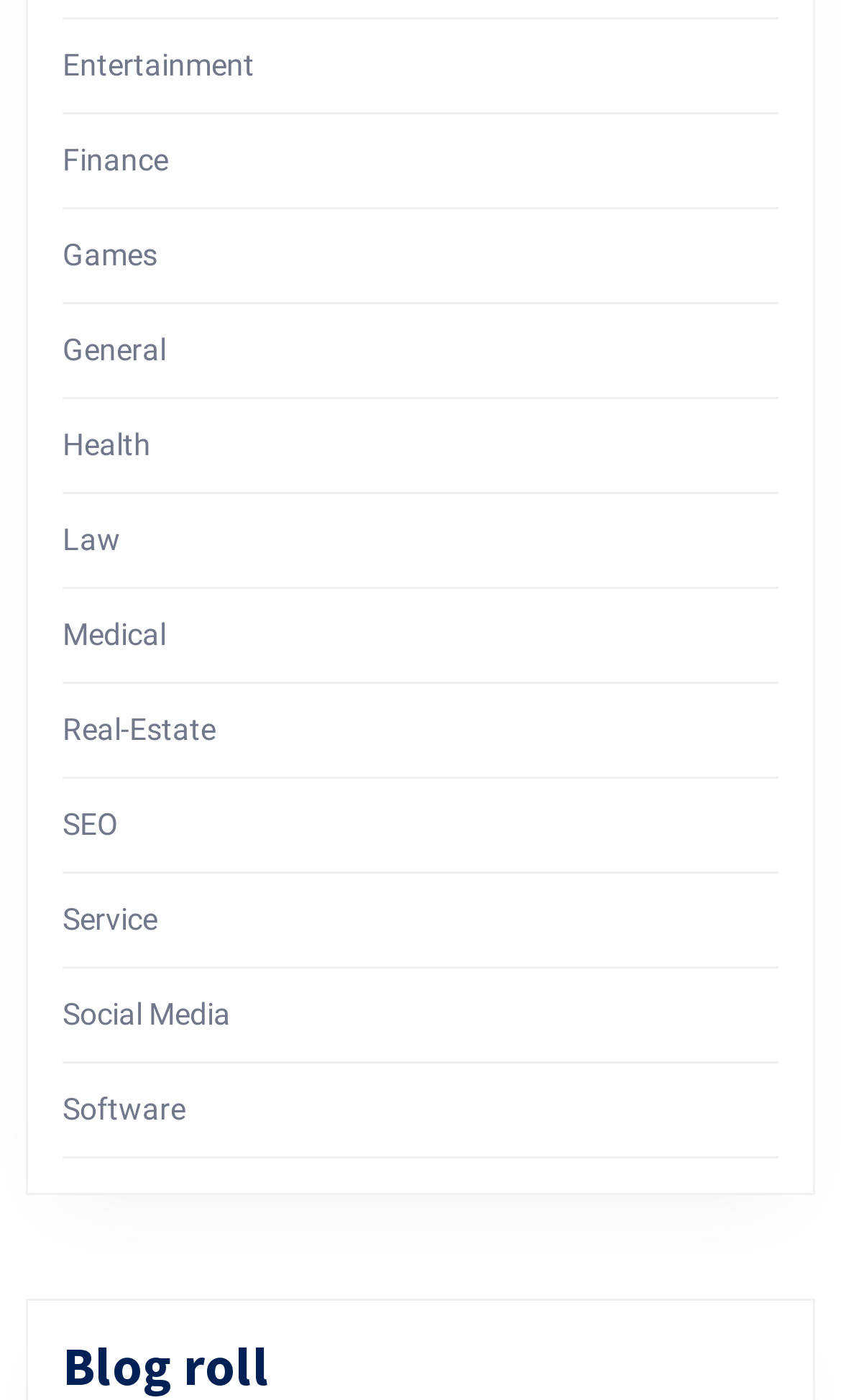Find and provide the bounding box coordinates for the UI element described with: "General".

[0.074, 0.238, 0.197, 0.262]